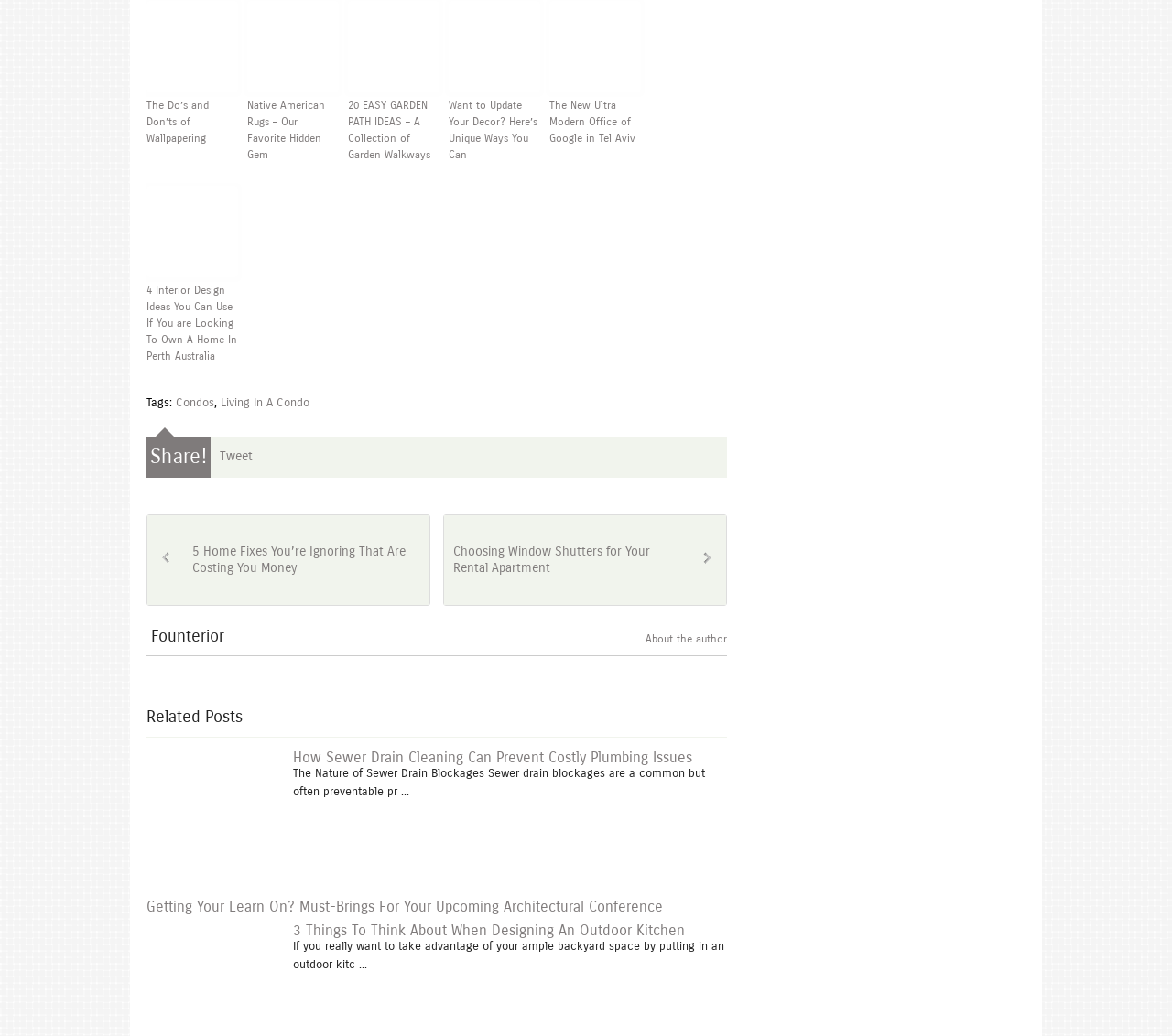Can you specify the bounding box coordinates for the region that should be clicked to fulfill this instruction: "Learn about How Sewer Drain Cleaning Can Prevent Costly Plumbing Issues".

[0.25, 0.722, 0.591, 0.739]